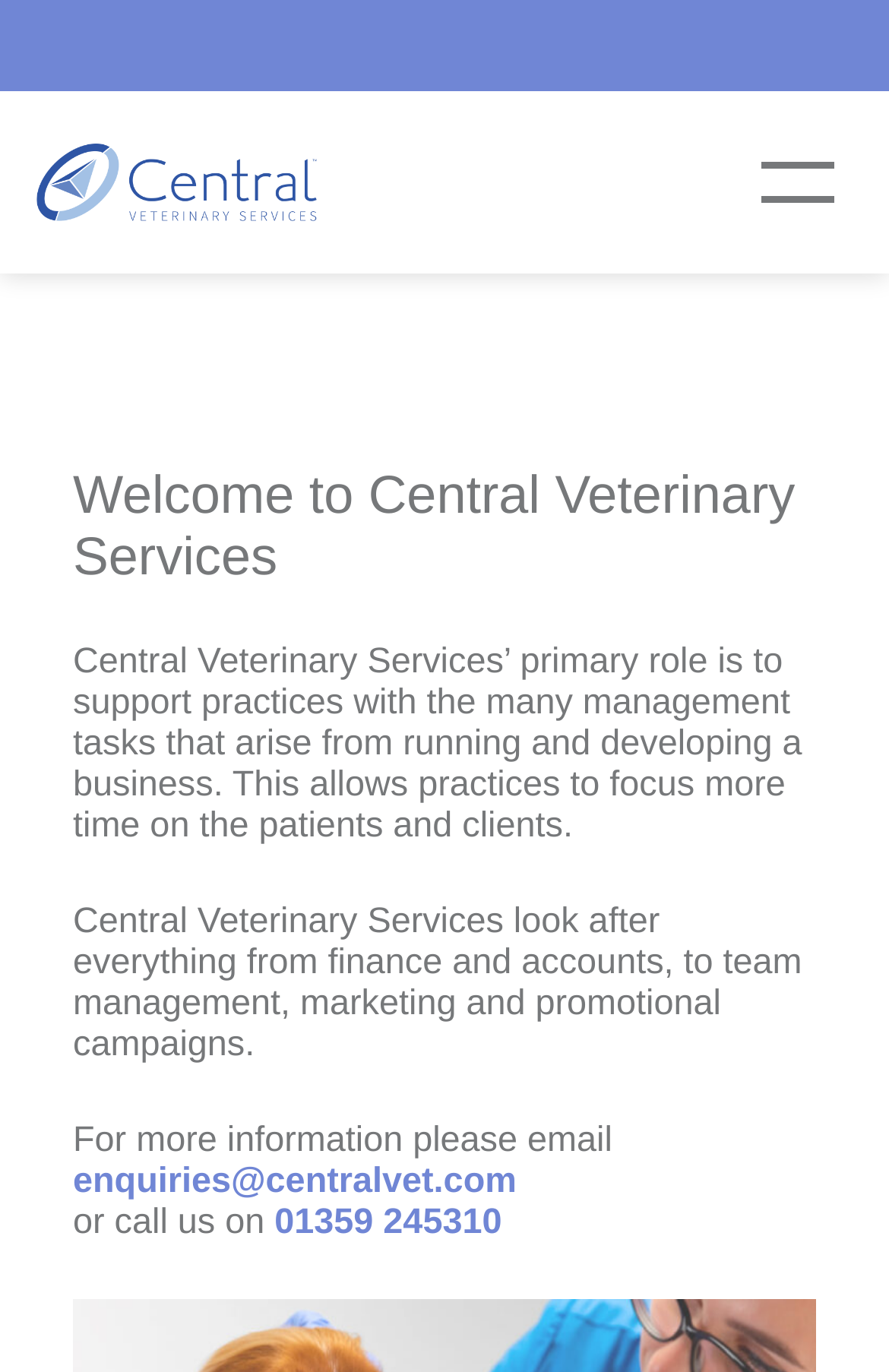What type of tasks does Central Veterinary Services help with?
Using the image as a reference, answer the question in detail.

The types of tasks that Central Veterinary Services help with can be found in the StaticText elements, which mention finance and accounts, team management, marketing and promotional campaigns.